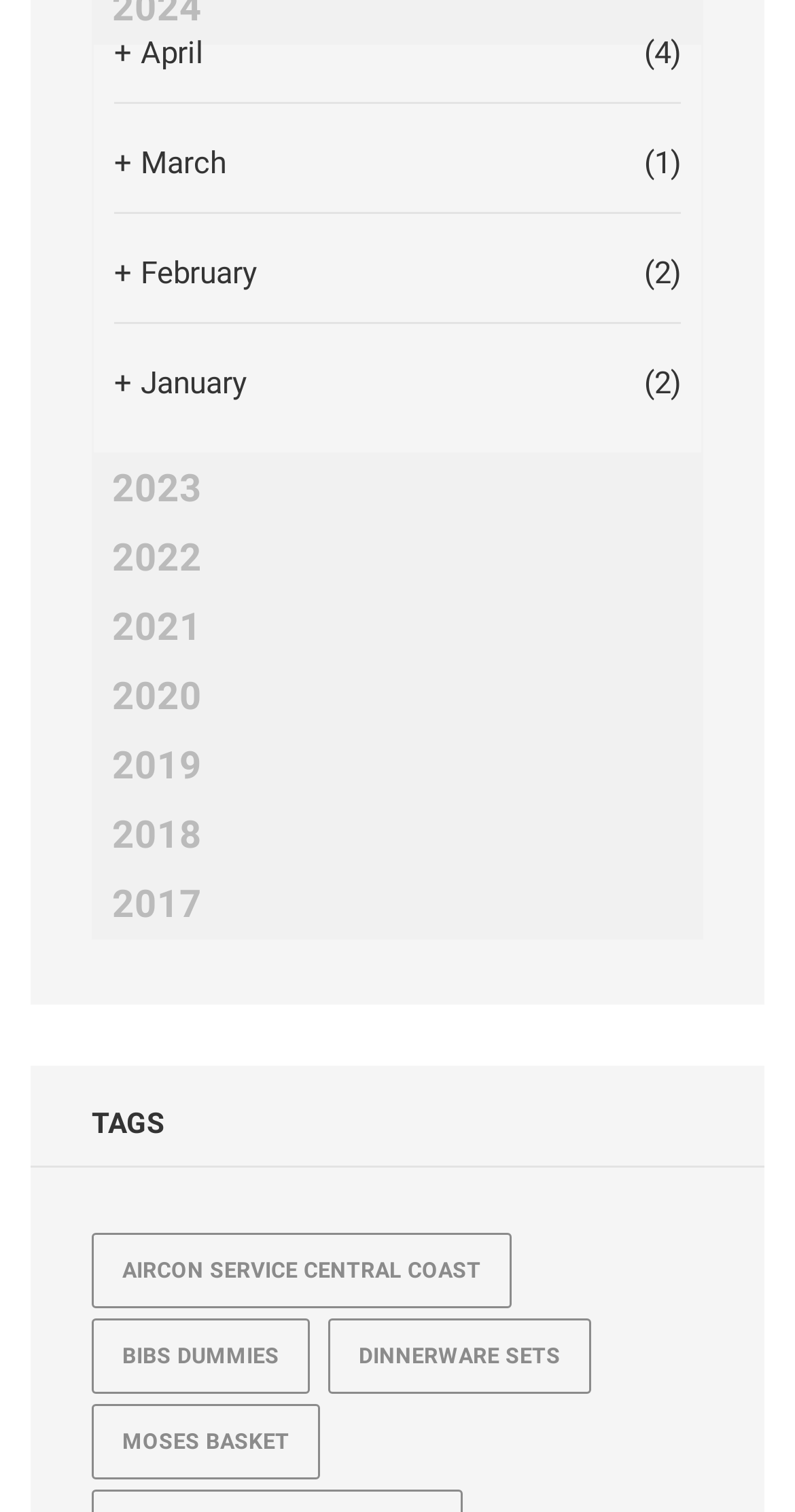Given the following UI element description: "aircon service Central Coast", find the bounding box coordinates in the webpage screenshot.

[0.115, 0.816, 0.644, 0.866]